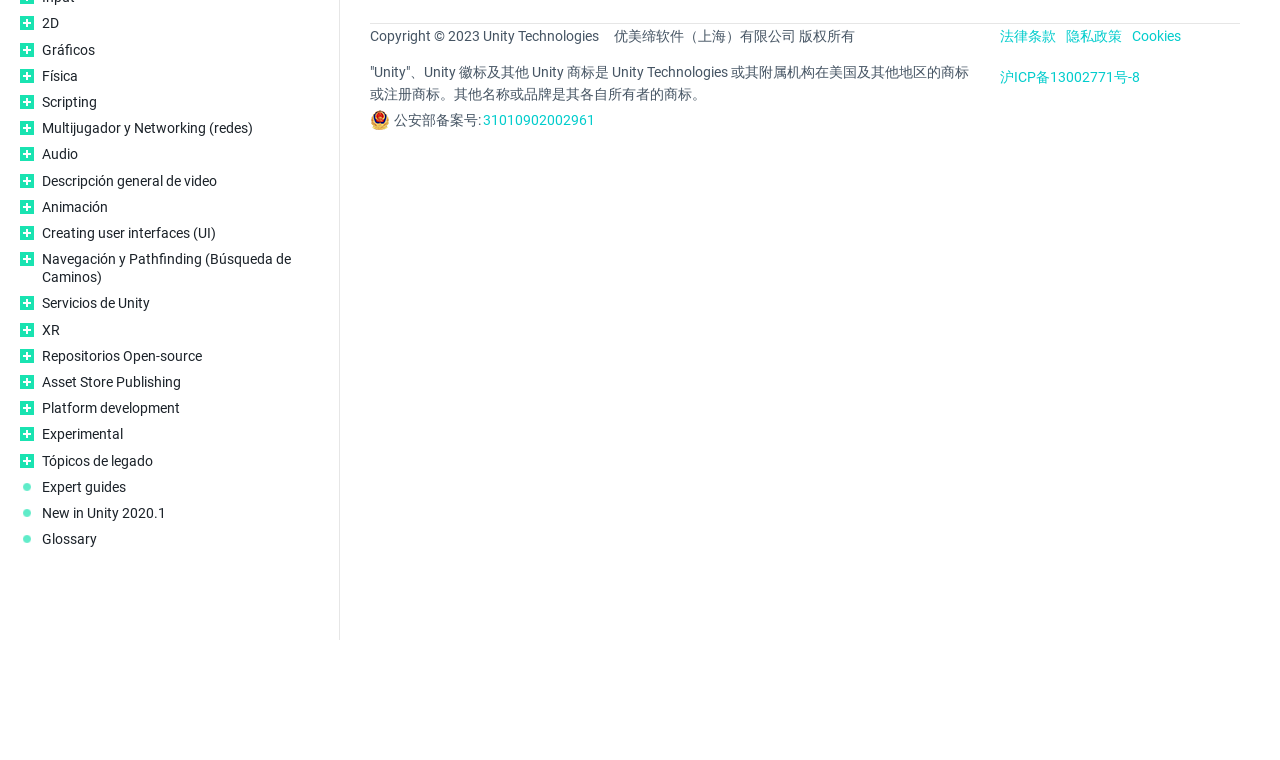Please find the bounding box coordinates (top-left x, top-left y, bottom-right x, bottom-right y) in the screenshot for the UI element described as follows: Creating user interfaces (UI)

[0.033, 0.295, 0.249, 0.319]